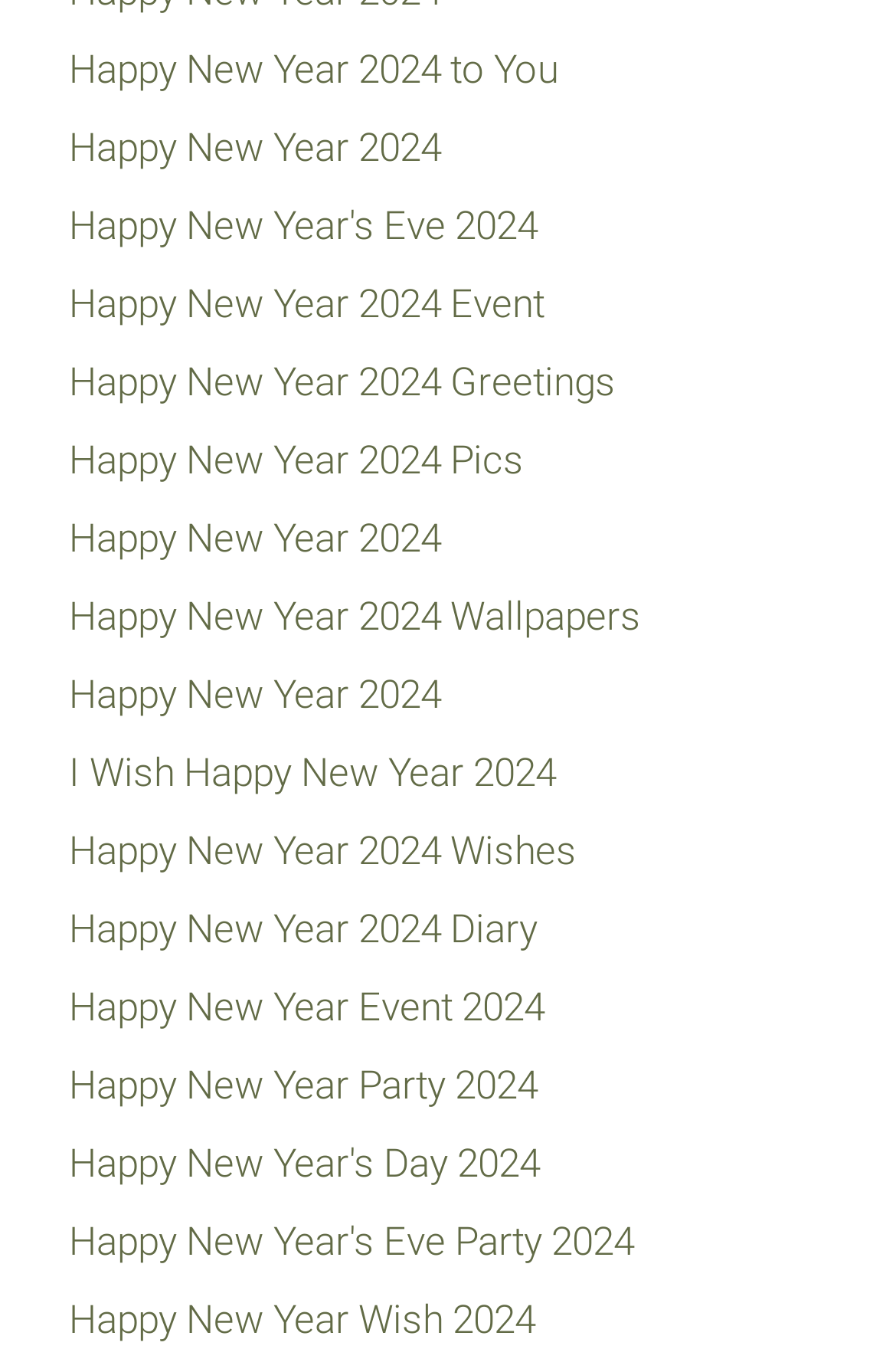Are there any images on the webpage?
Please look at the screenshot and answer in one word or a short phrase.

No